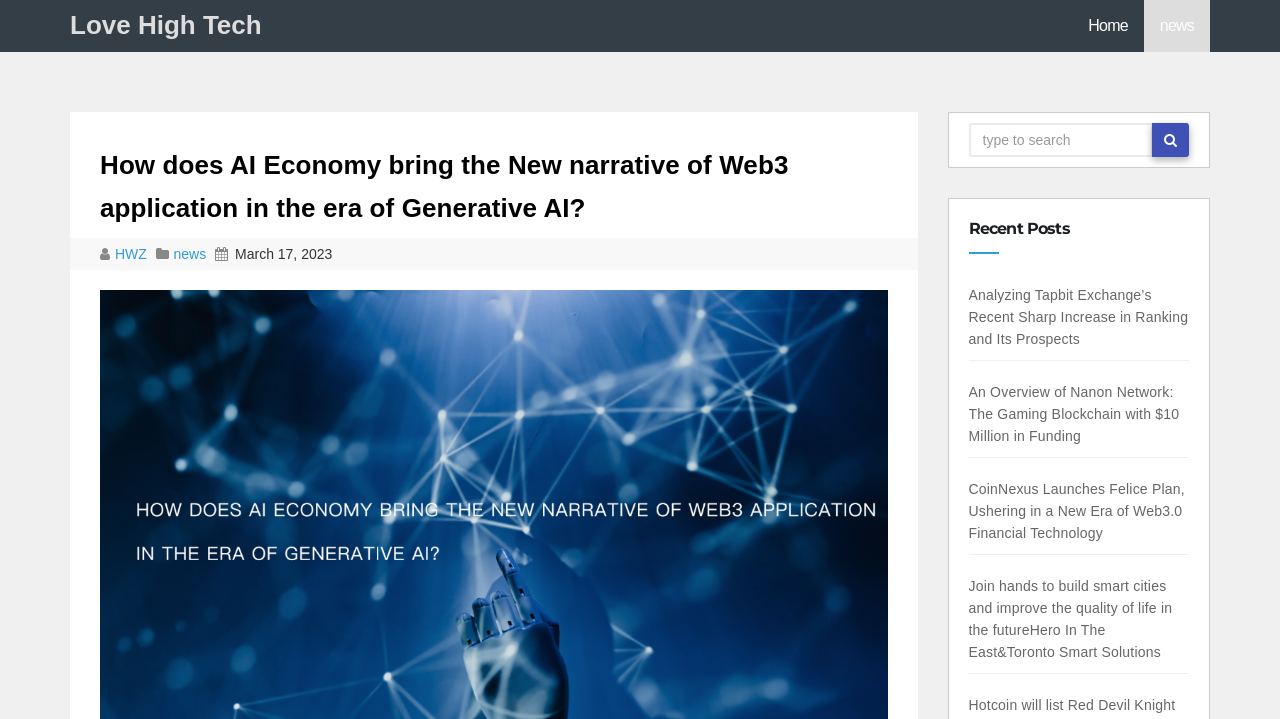What is the icon on the button?
Kindly offer a detailed explanation using the data available in the image.

I determined the icon on the button by looking at the Unicode character '', which represents a magnifying glass icon.